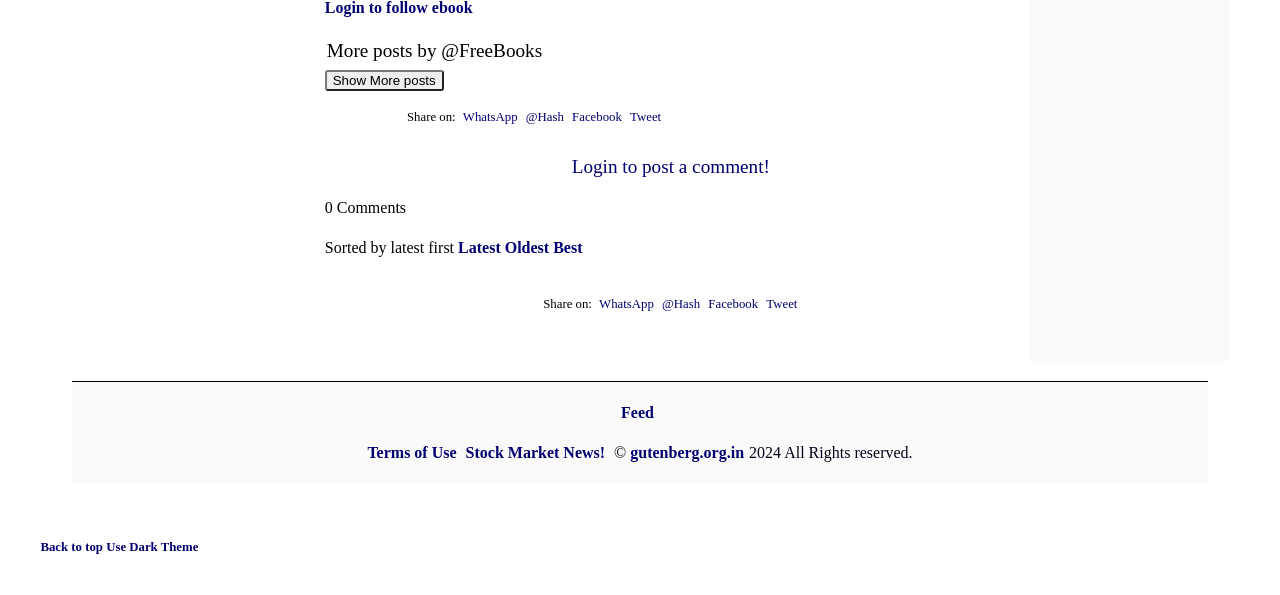Please provide the bounding box coordinates for the element that needs to be clicked to perform the instruction: "View post details". The coordinates must consist of four float numbers between 0 and 1, formatted as [left, top, right, bottom].

[0.256, 0.197, 0.721, 0.232]